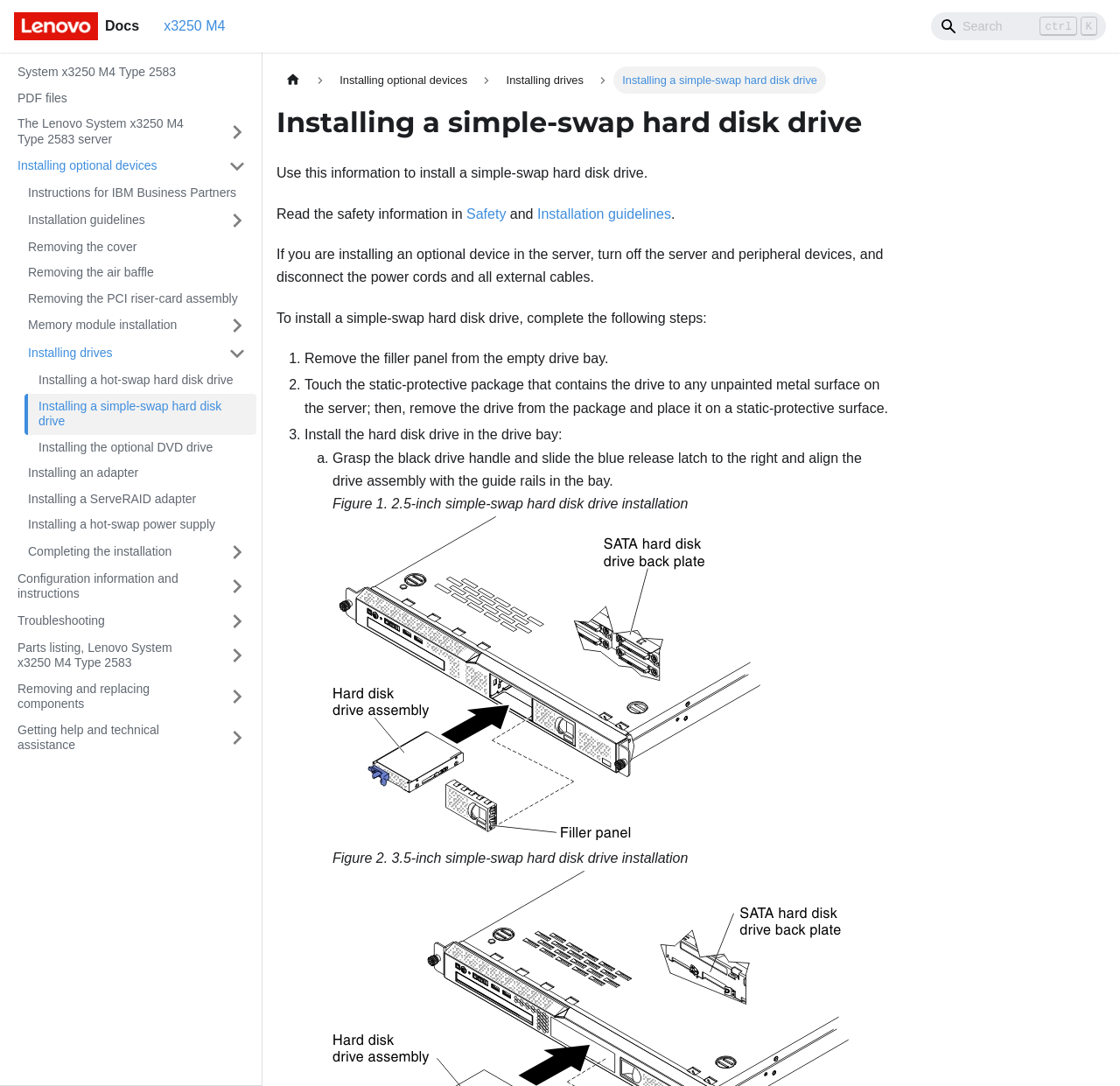Provide the bounding box coordinates for the UI element described in this sentence: "Removing the PCI riser-card assembly". The coordinates should be four float values between 0 and 1, i.e., [left, top, right, bottom].

[0.016, 0.263, 0.229, 0.287]